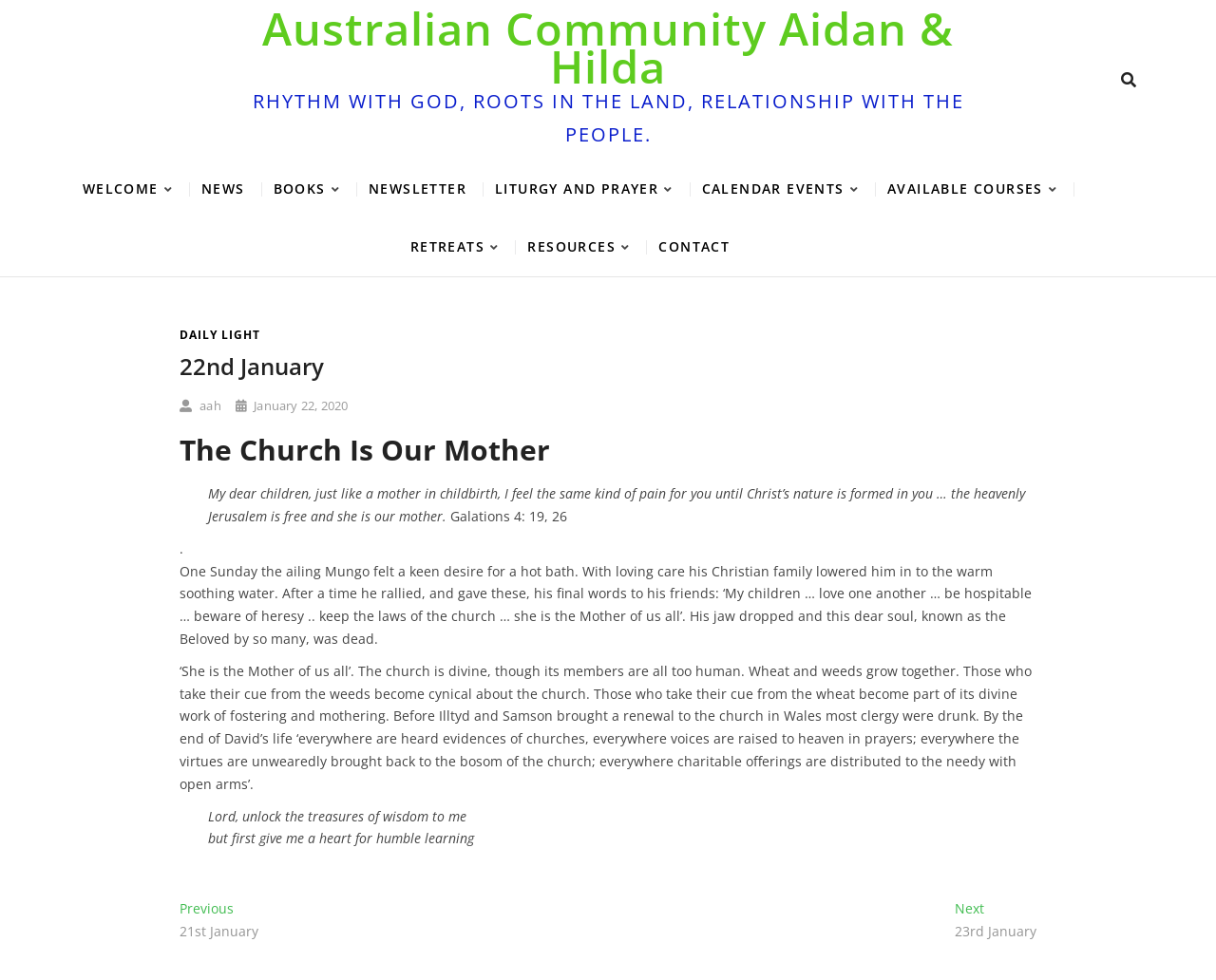Provide the bounding box coordinates of the section that needs to be clicked to accomplish the following instruction: "Click on the 'DAILY LIGHT' link."

[0.147, 0.333, 0.214, 0.35]